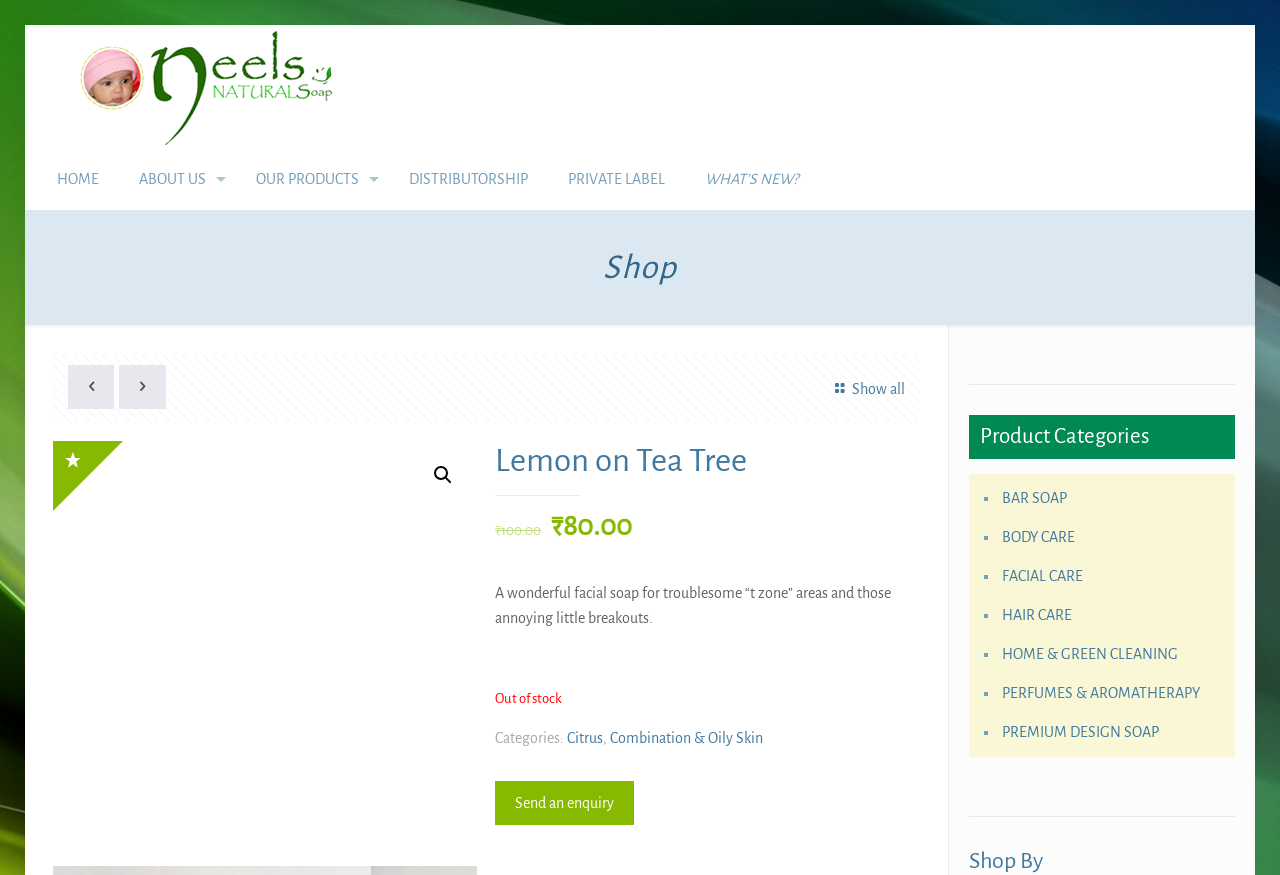Please give a succinct answer using a single word or phrase:
What is the original price of the soap?

₹100.00